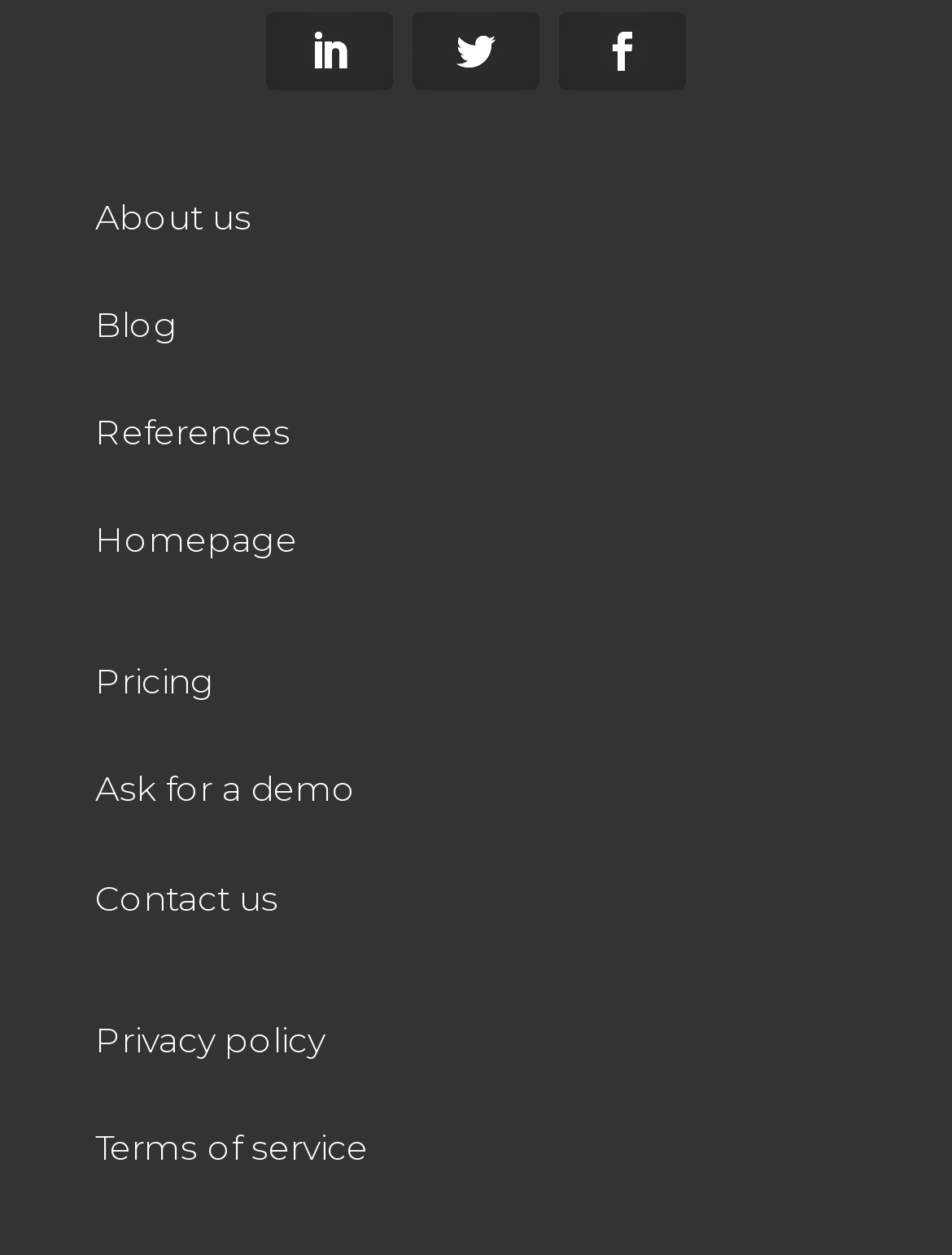Reply to the question with a brief word or phrase: How many links are in the top navigation bar?

6